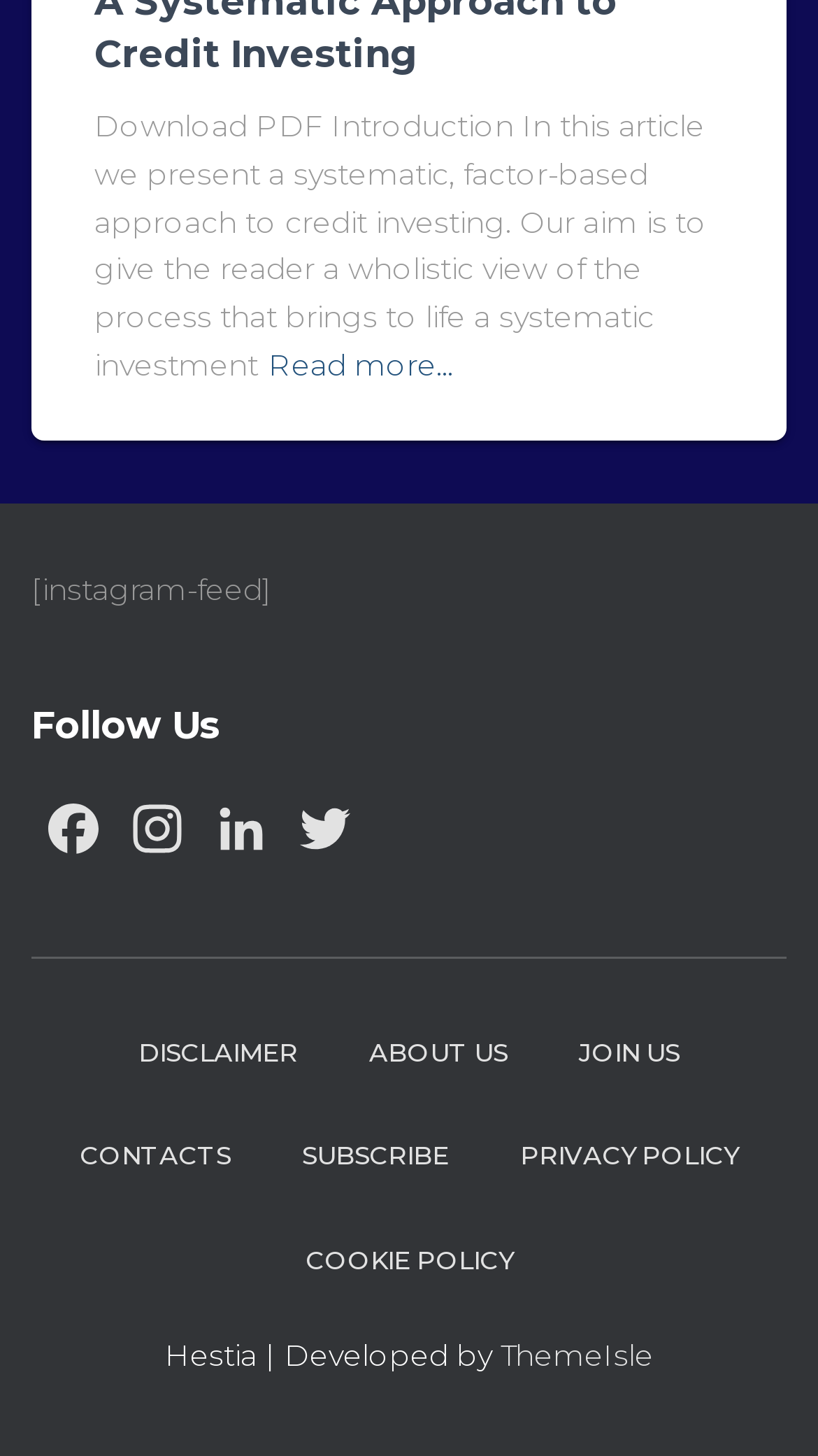Can you determine the bounding box coordinates of the area that needs to be clicked to fulfill the following instruction: "Subscribe to the newsletter"?

[0.331, 0.759, 0.587, 0.83]